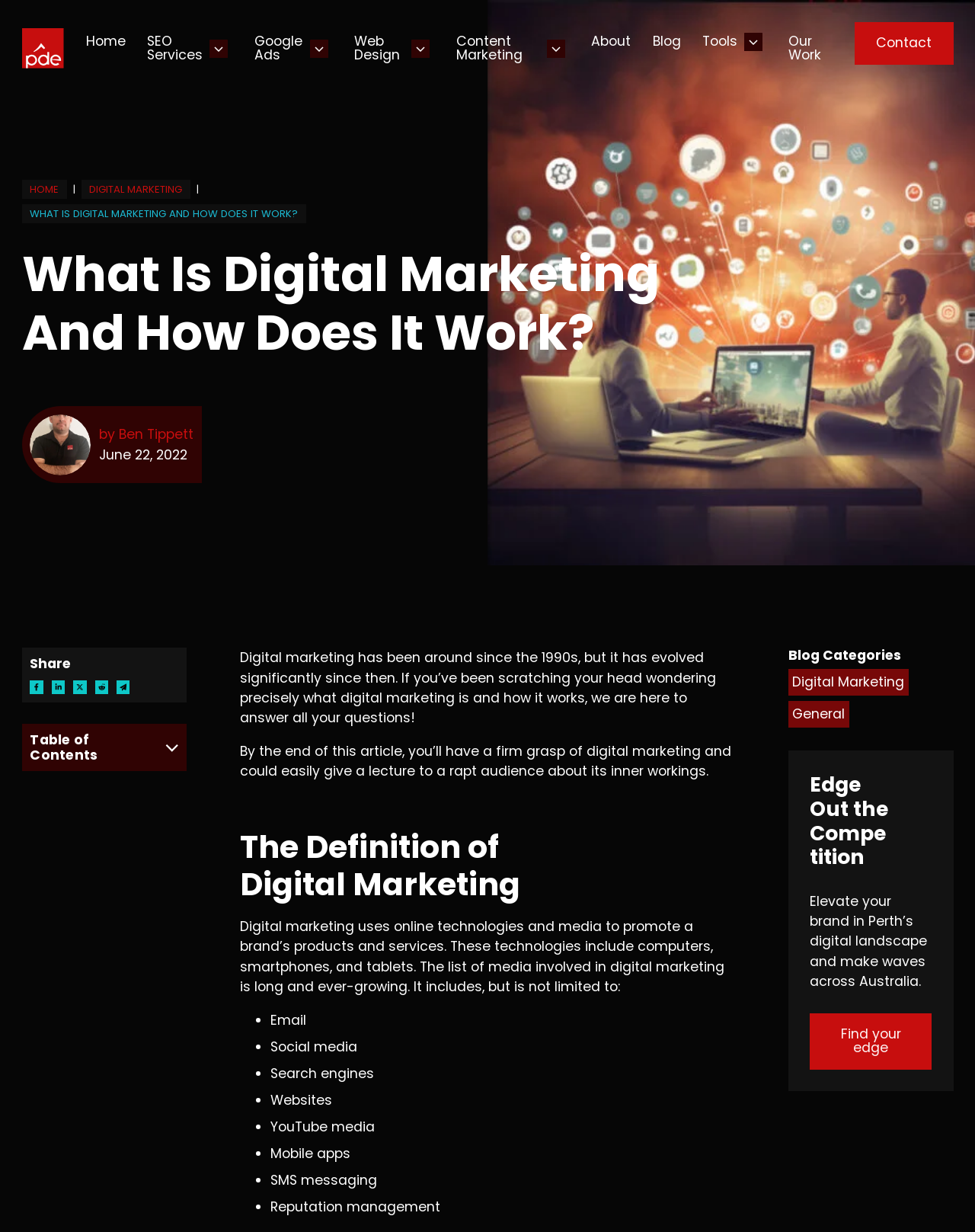Create an elaborate caption that covers all aspects of the webpage.

This webpage is about digital marketing, with a focus on understanding its nuances and how to leverage it. At the top, there is a logo of PDE SEO and Digital Marketing, accompanied by a navigation menu with links to Home, SEO Services, Google Ads, Web Design, Content Marketing, About, Blog, Tools, and Our Work. 

Below the navigation menu, there is a heading that reads "What Is Digital Marketing And How Does It Work?" followed by a figure with an image of Ben Tippet, the author of the article. The article's publication date, June 22, 2022, is also displayed. 

A breadcrumbs navigation section is located below the article's metadata, showing the path from Home to Digital Marketing to the current article. 

The main content of the webpage is divided into sections, starting with an introduction to digital marketing. The introduction is followed by a section titled "The Definition of Digital Marketing", which explains that digital marketing uses online technologies and media to promote a brand's products and services. This section lists various media involved in digital marketing, including email, social media, search engines, websites, YouTube media, mobile apps, SMS messaging, and reputation management.

On the right side of the webpage, there are sections for sharing the article on social media platforms, including Facebook, LinkedIn, and others. There is also a section for following the company on Facebook and a call-to-action to email the article.

At the bottom of the webpage, there are sections for Blog Categories, with links to Digital Marketing and General, and a section titled "Edge Out the Competition", which encourages readers to elevate their brand in Perth's digital landscape. A call-to-action button "Find your edge" is located at the very bottom of the webpage.